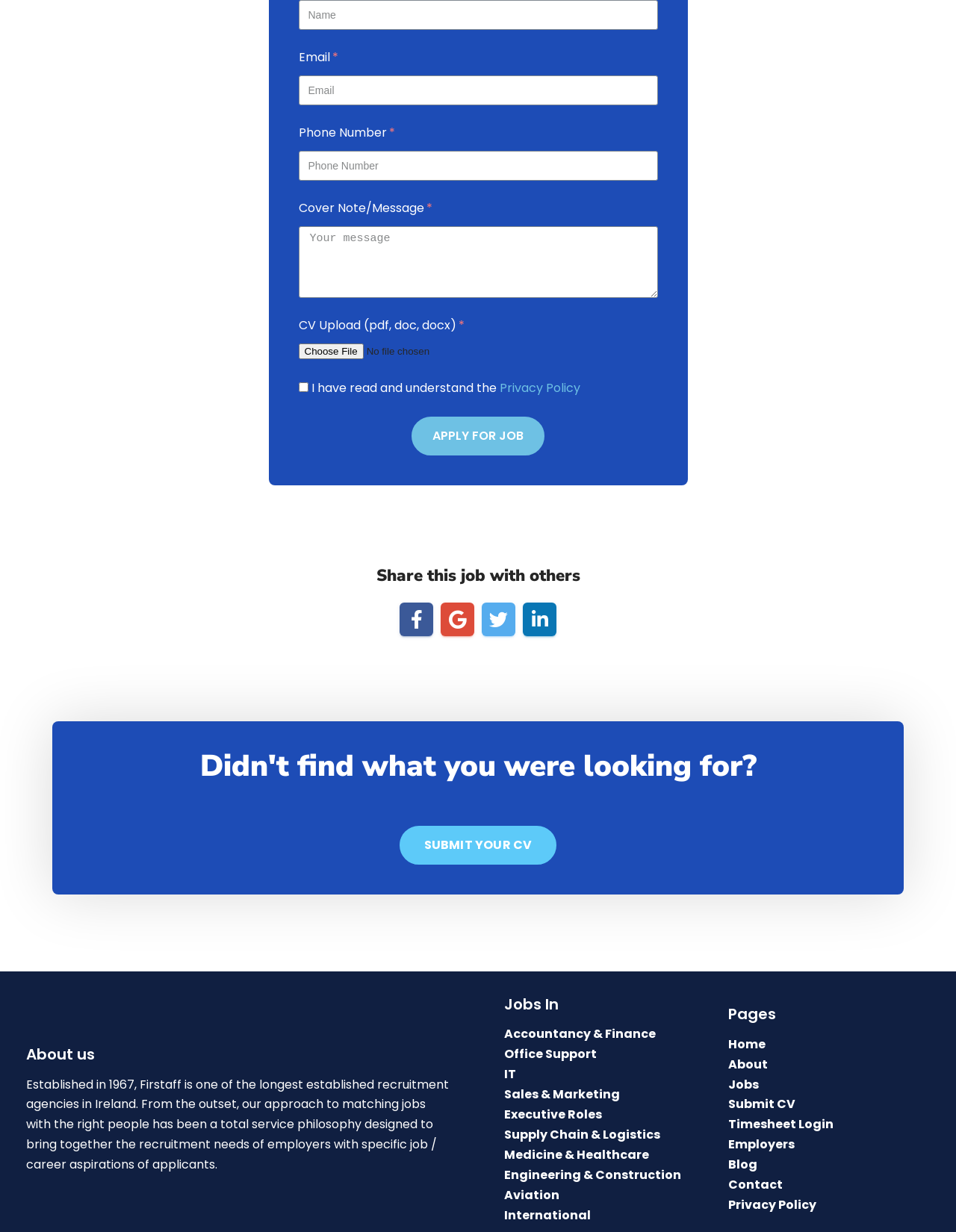Provide the bounding box coordinates of the section that needs to be clicked to accomplish the following instruction: "Upload your CV."

[0.312, 0.279, 0.688, 0.293]